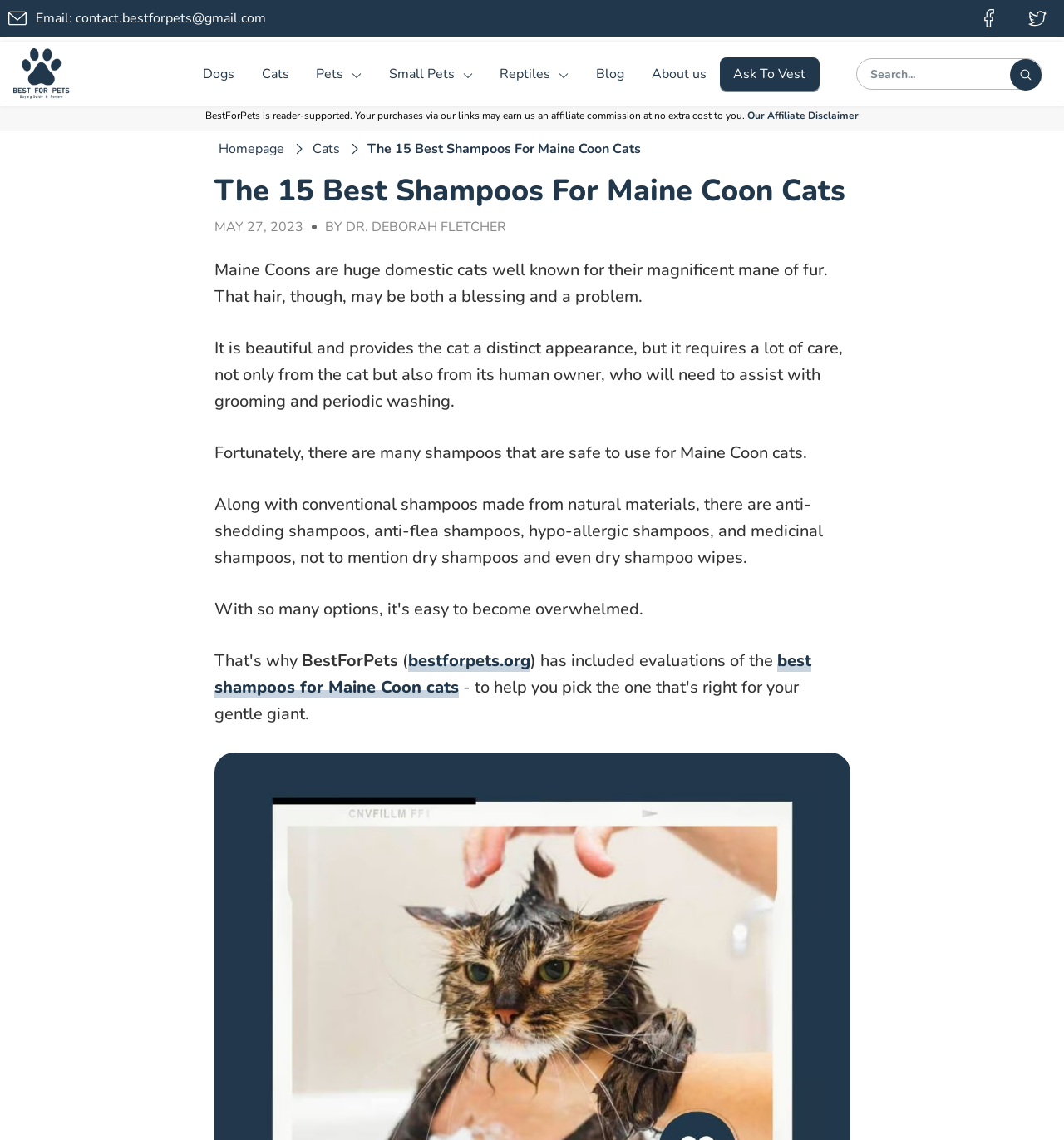Identify the coordinates of the bounding box for the element that must be clicked to accomplish the instruction: "Read about the affiliate disclaimer".

[0.702, 0.096, 0.807, 0.107]